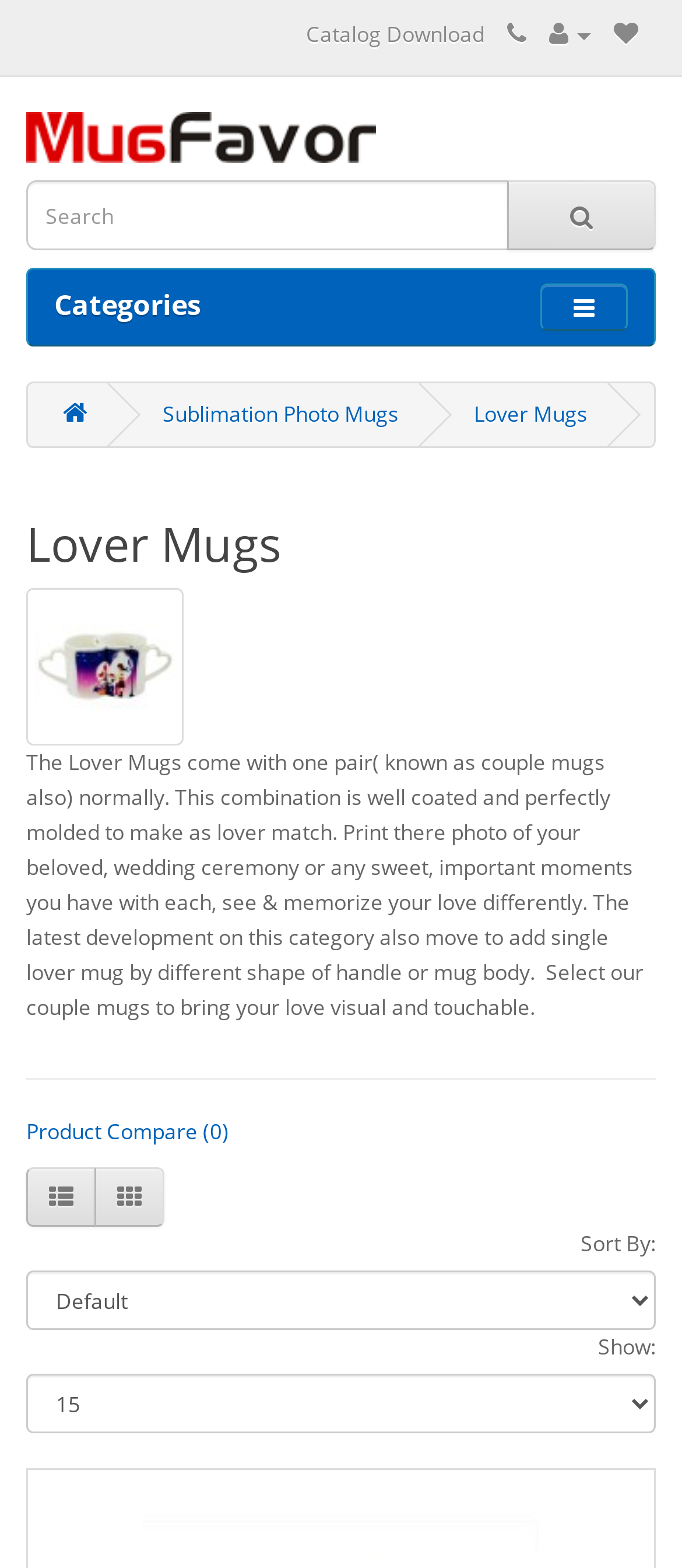Identify the bounding box coordinates of the region I need to click to complete this instruction: "Search for products".

[0.038, 0.115, 0.746, 0.16]